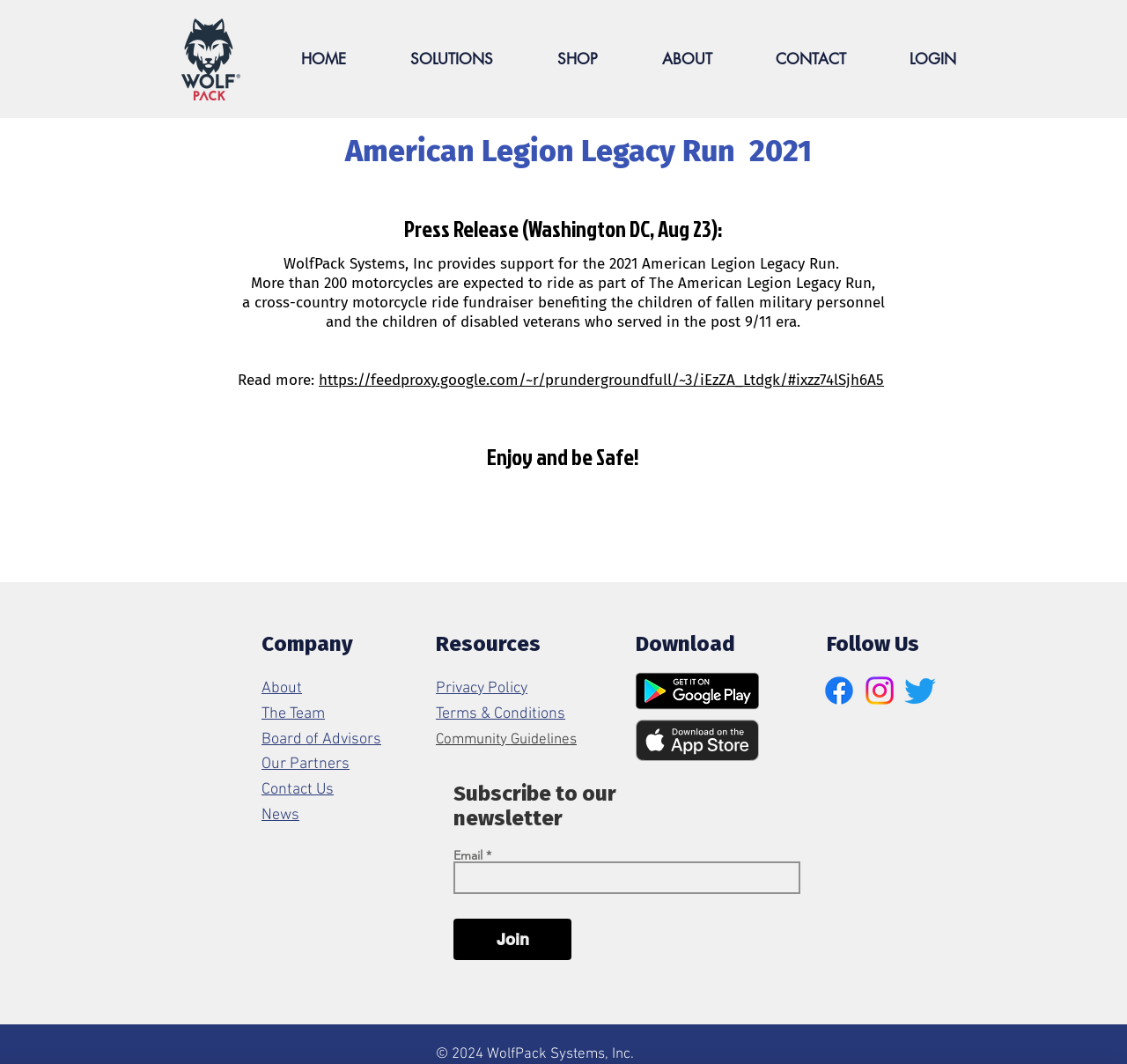Use the details in the image to answer the question thoroughly: 
What is the purpose of the American Legion Legacy Run?

According to the webpage content, the American Legion Legacy Run is a cross-country motorcycle ride fundraiser benefiting the children of fallen military personnel and the children of disabled veterans who served in the post 9/11 era.